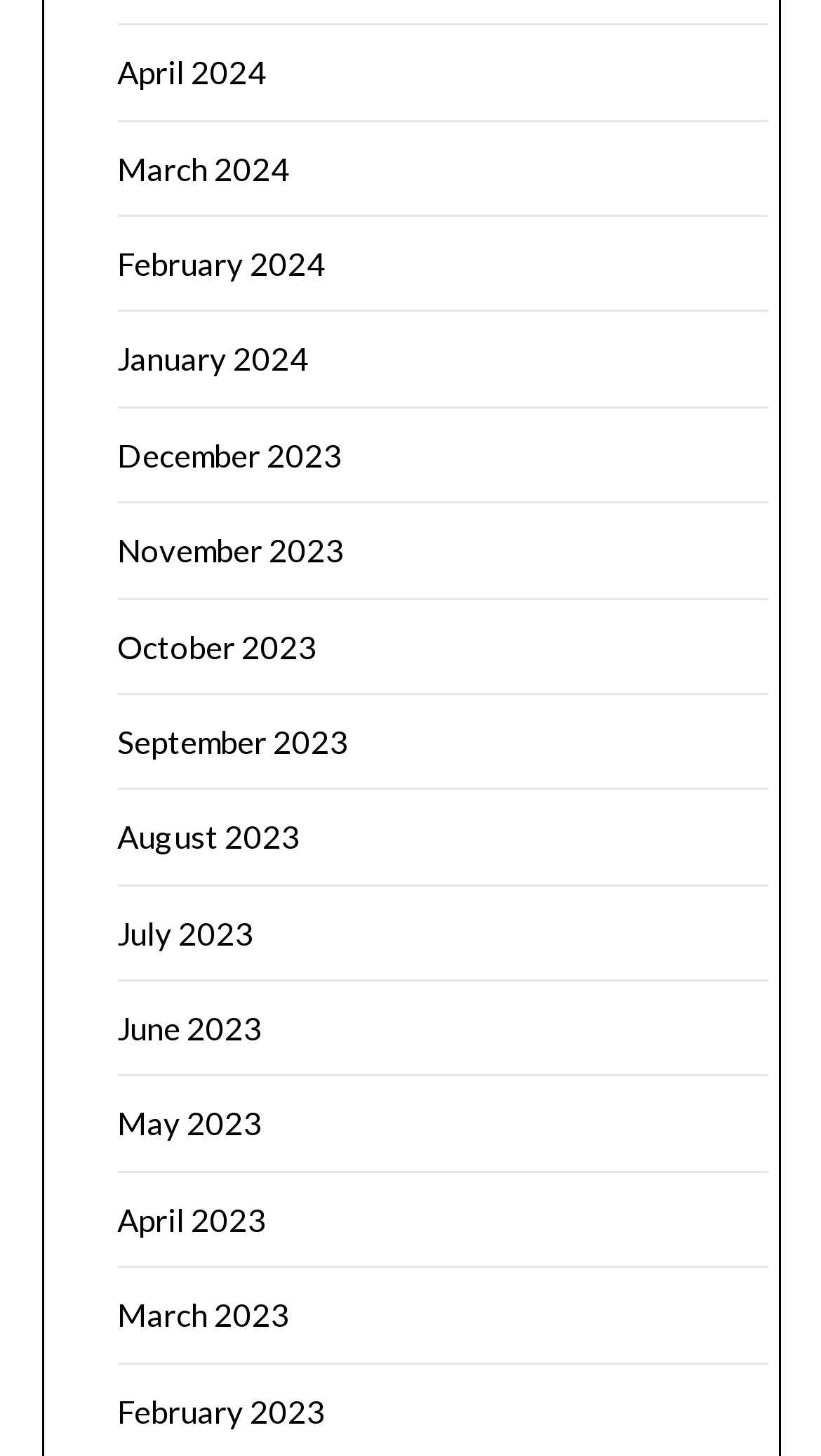Please determine the bounding box coordinates for the element with the description: "November 2023".

[0.142, 0.365, 0.419, 0.391]